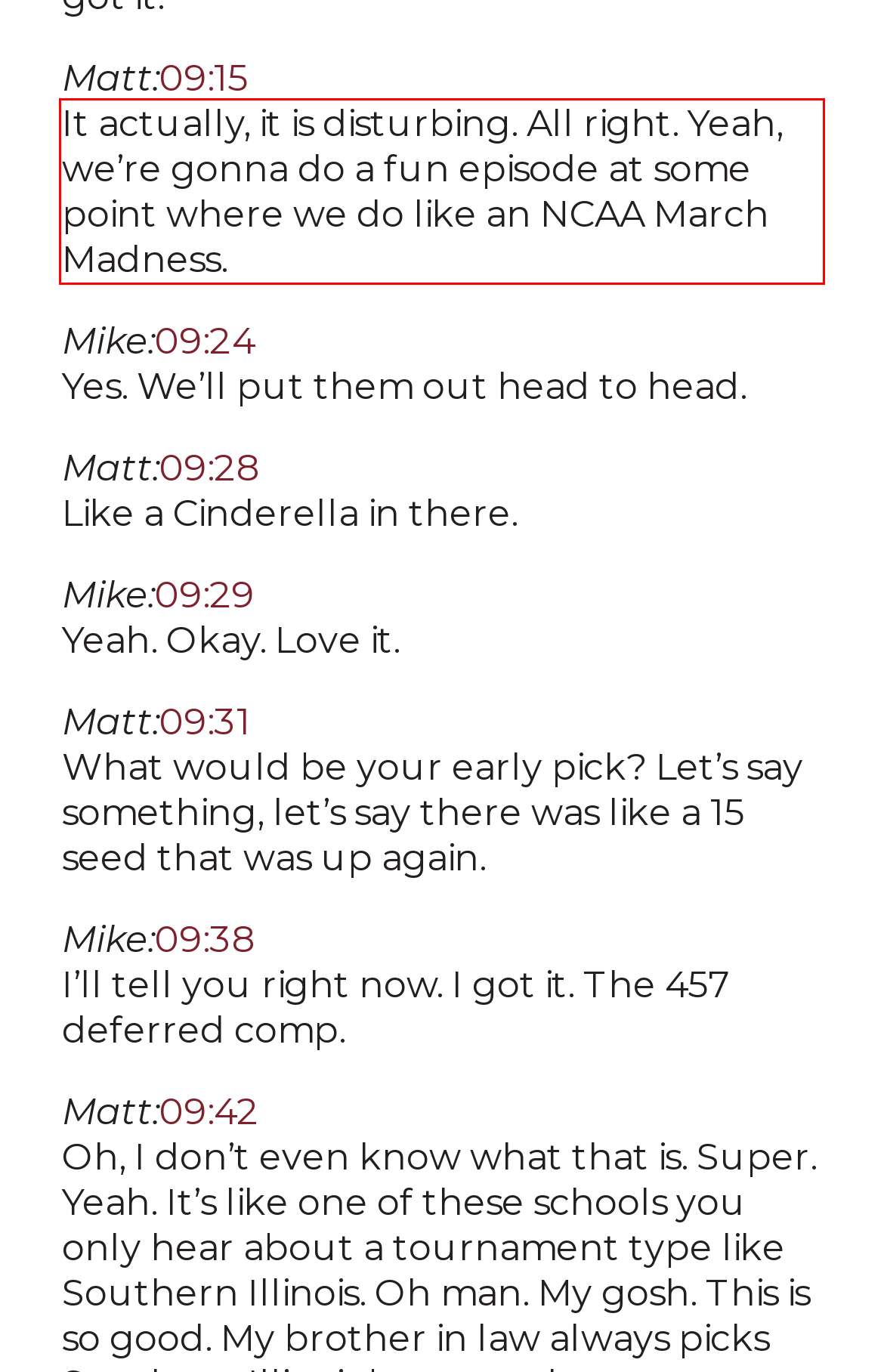You are provided with a screenshot of a webpage containing a red bounding box. Please extract the text enclosed by this red bounding box.

It actually, it is disturbing. All right. Yeah, we’re gonna do a fun episode at some point where we do like an NCAA March Madness.